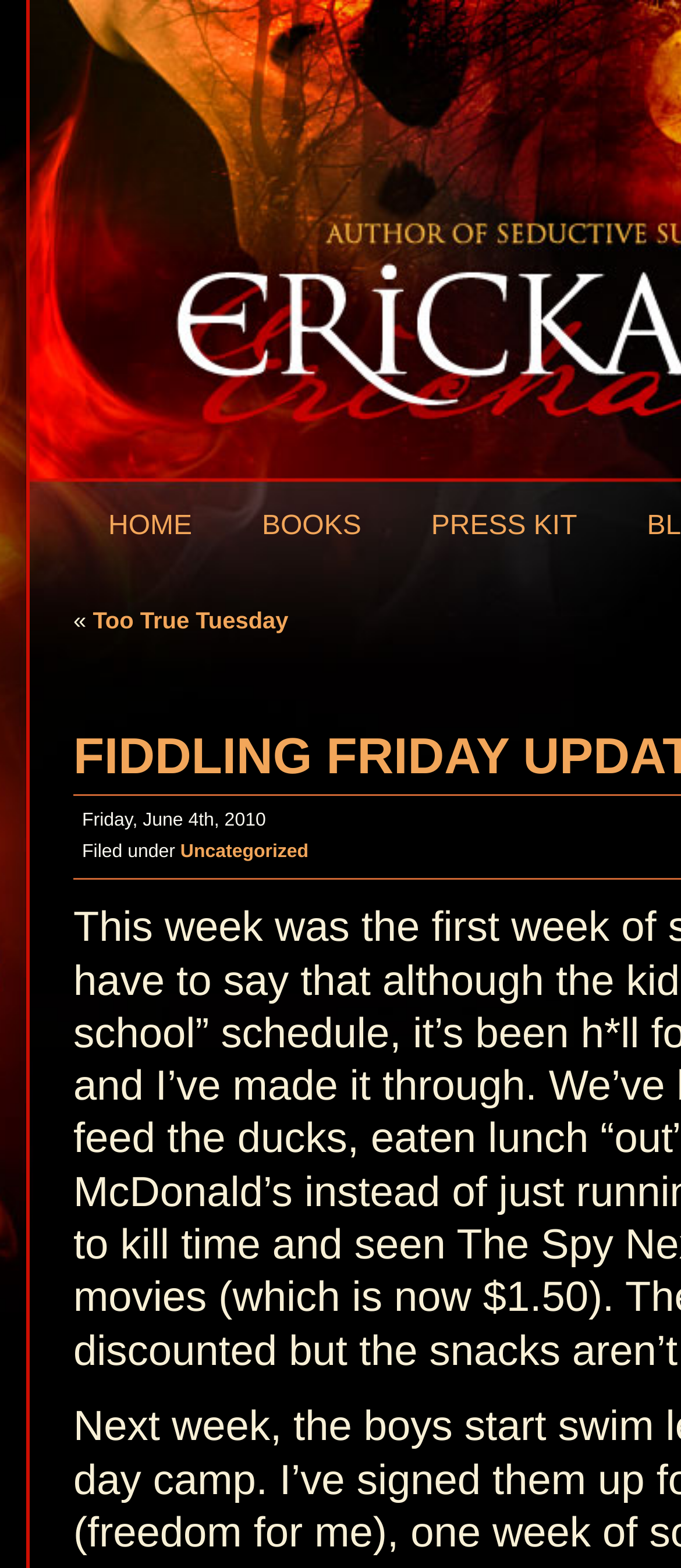What is the first link on the top navigation bar?
Refer to the image and provide a one-word or short phrase answer.

HOME